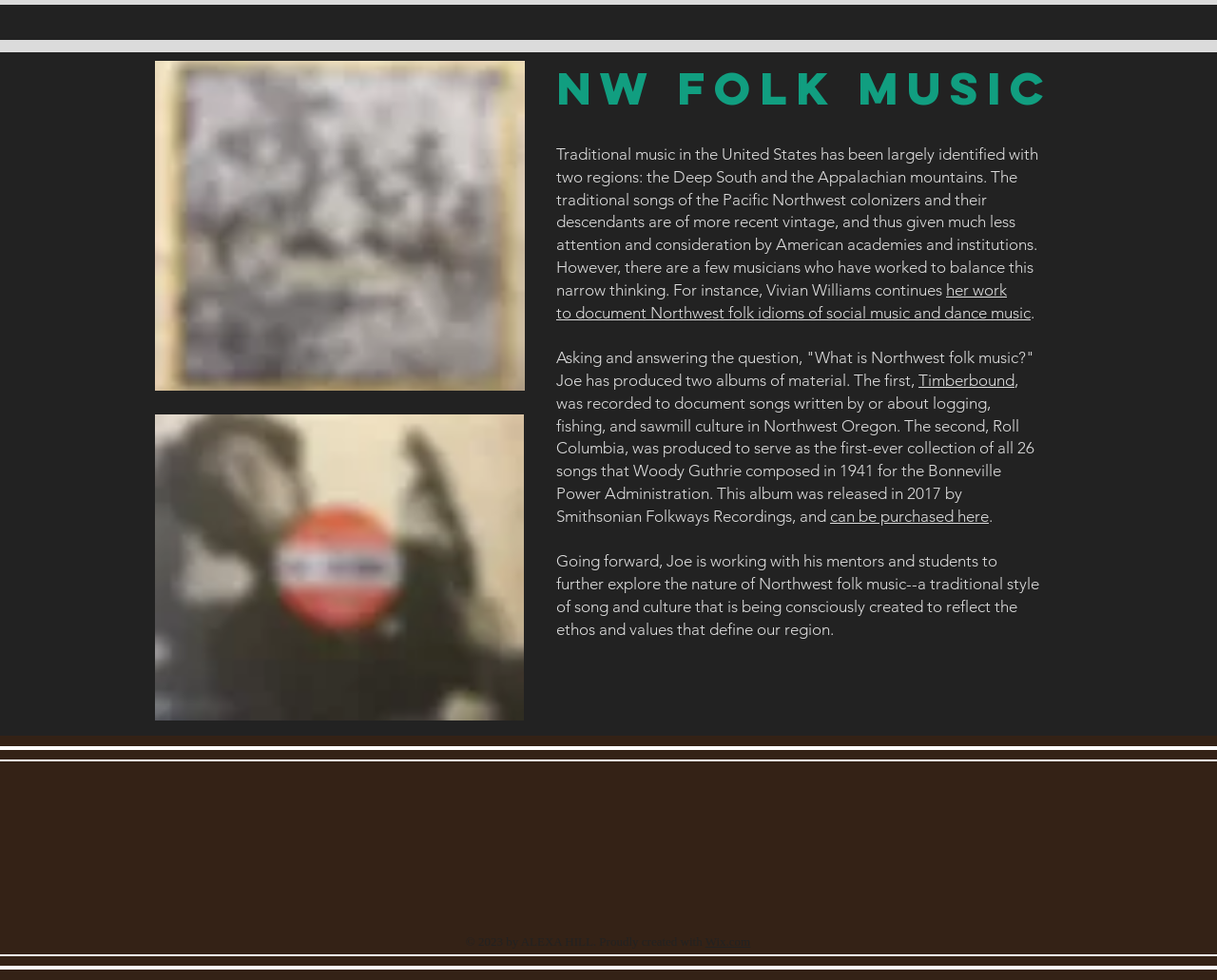Who is the musician mentioned in the webpage?
Using the information presented in the image, please offer a detailed response to the question.

The musician mentioned in the webpage is Joe, who has produced two albums of material, 'Timberbound' and 'Roll Columbia', to document and preserve Northwest folk music.